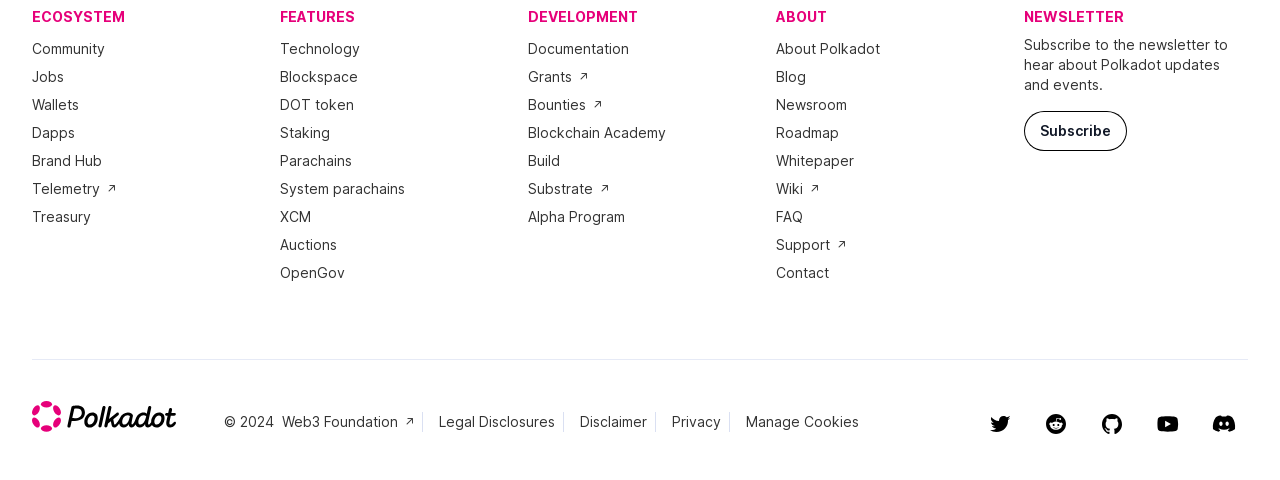Respond to the following question using a concise word or phrase: 
What is the text of the second static text element?

FEATURES